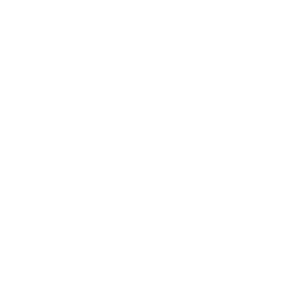Detail all significant aspects of the image you see.

The image features a simplistic yet elegant design, prominently showcasing an abstract visual representation that likely symbolizes connection or communication. It conveys a modern aesthetic suitable for contemporary branding or artistic endeavors. The minimalism of the image allows it to blend seamlessly into diverse contexts, making it an ideal element for promotional materials or personal branding initiatives. This image serves as a captivating visual anchor that reflects values of creativity and professionalism, possibly aligned with services related to photography, marketing, or personal development.